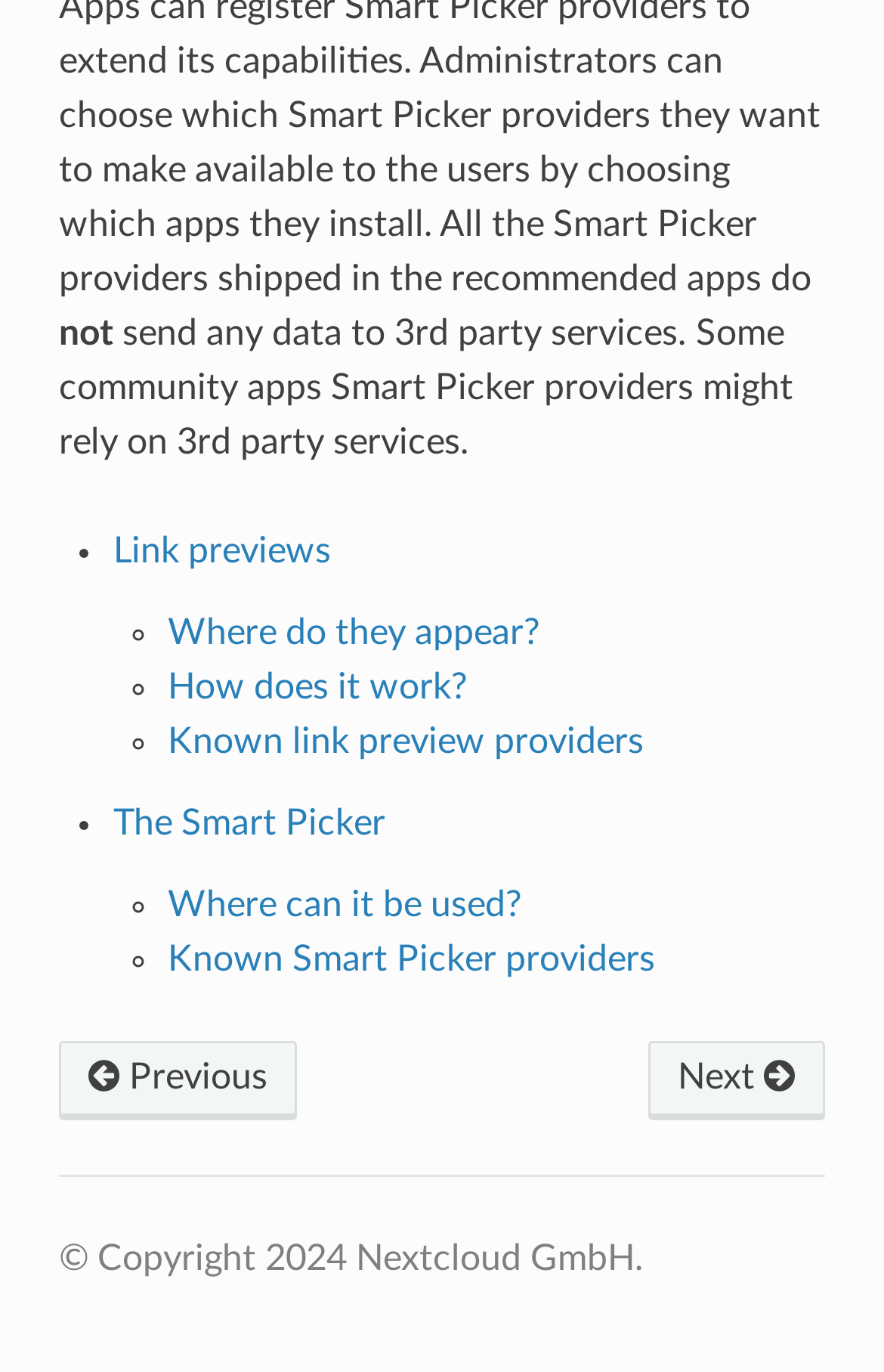Specify the bounding box coordinates of the area to click in order to execute this command: 'Navigate to 'Previous''. The coordinates should consist of four float numbers ranging from 0 to 1, and should be formatted as [left, top, right, bottom].

[0.066, 0.758, 0.336, 0.816]